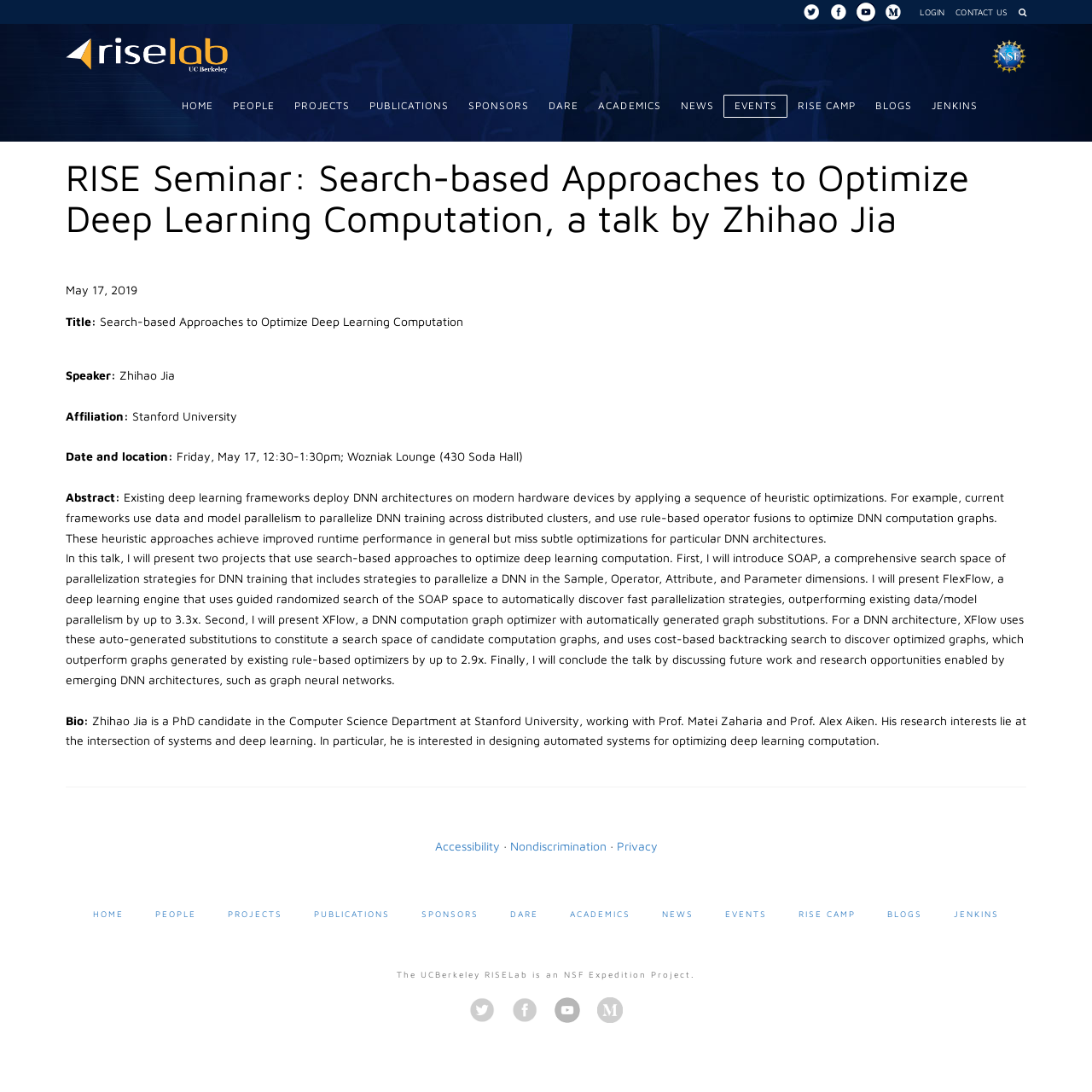Provide the bounding box coordinates of the HTML element described by the text: "Contact Us". The coordinates should be in the format [left, top, right, bottom] with values between 0 and 1.

[0.875, 0.006, 0.923, 0.016]